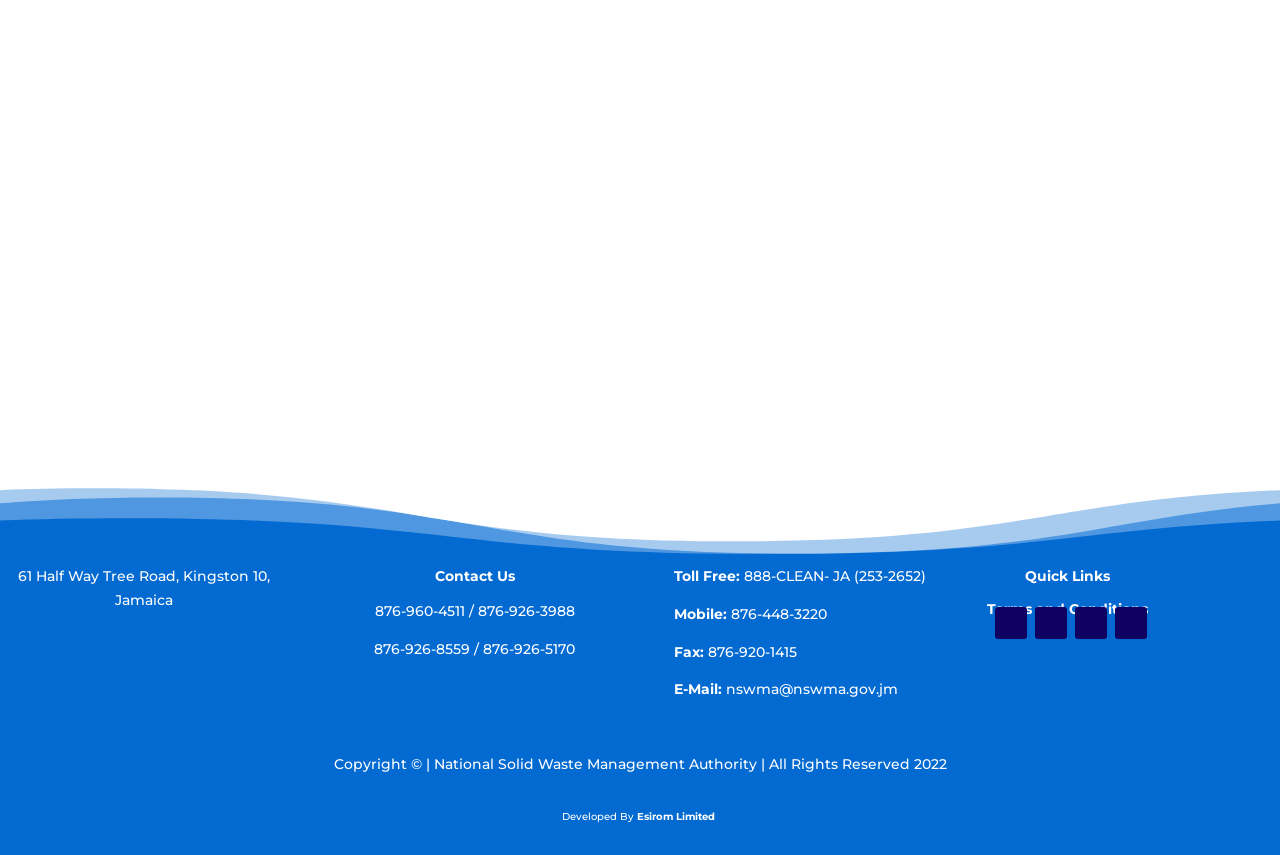What is the purpose of the 'Quick Links'?
Provide a comprehensive and detailed answer to the question.

I found the purpose of the 'Quick Links' by looking at the link element that says 'Quick Links Terms and Conditions'. This suggests that the 'Quick Links' is a shortcut to the Terms and Conditions page.